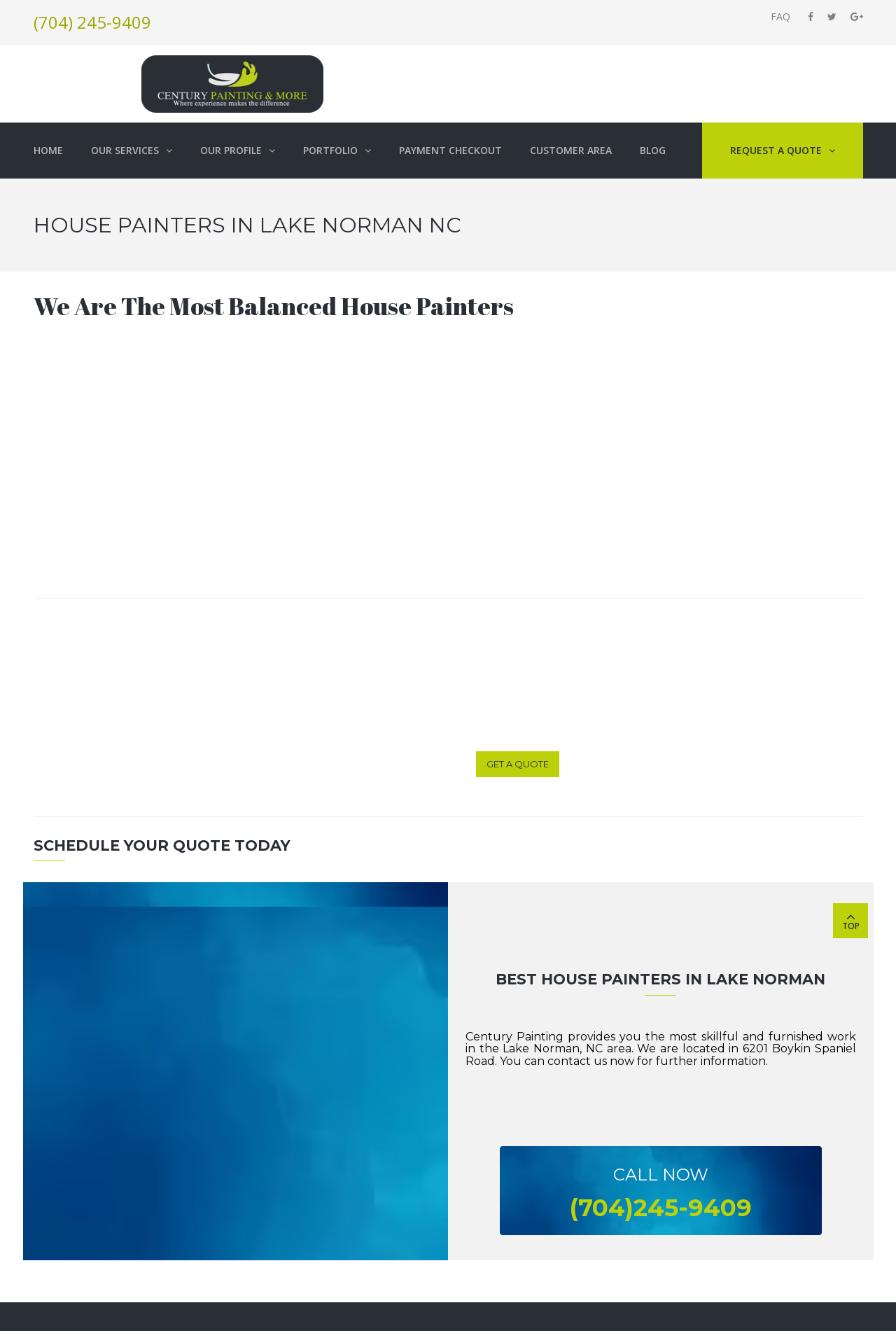What is the address of the company?
Please interpret the details in the image and answer the question thoroughly.

I found the address by reading the text on the webpage, which says 'Century Painting provides you the most skillful and furnished work in the Lake Norman, NC area. We are located in 6201 Boykin Spaniel Road.' This suggests that the company is located at this address.